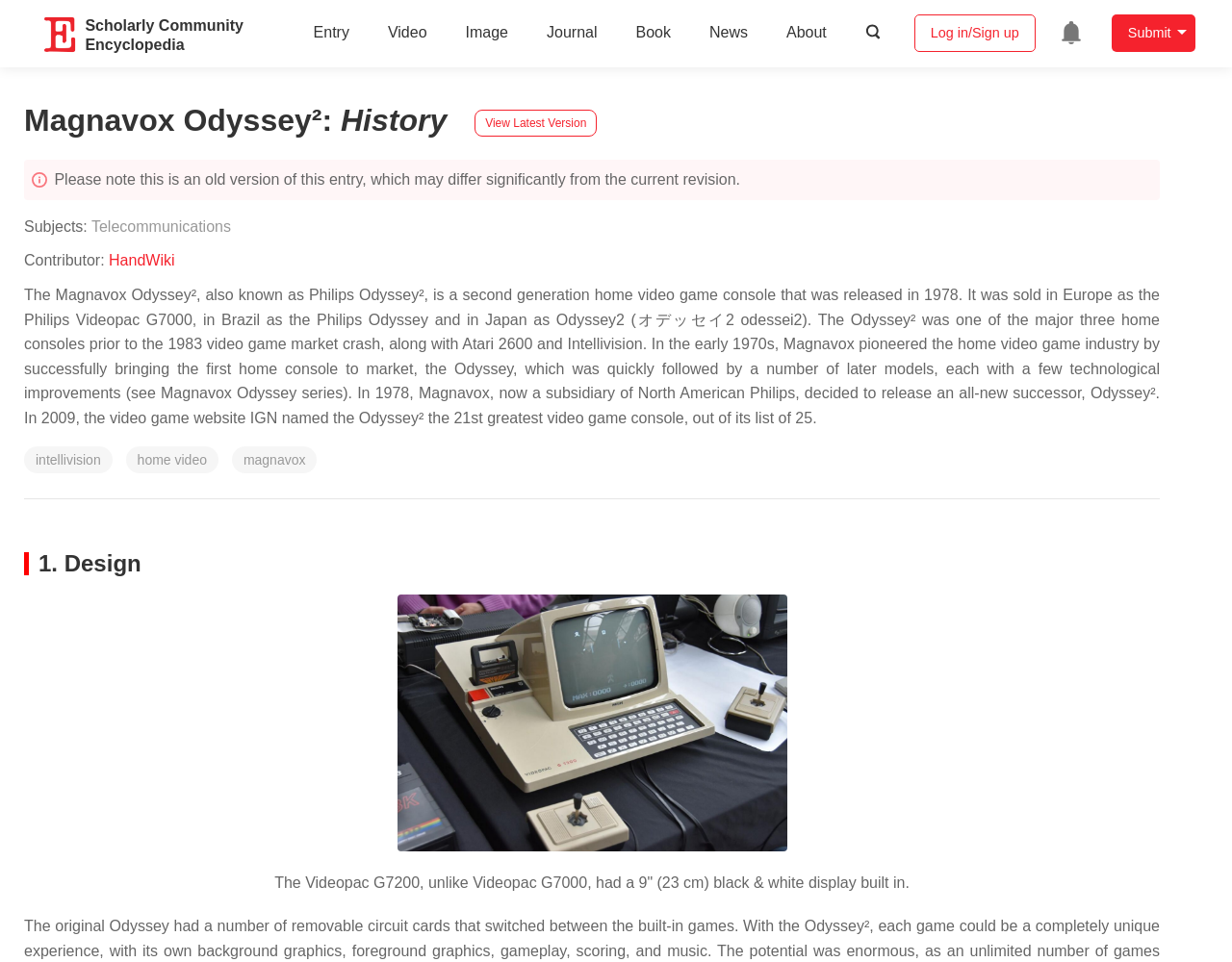Find and indicate the bounding box coordinates of the region you should select to follow the given instruction: "Log in or sign up".

[0.742, 0.015, 0.84, 0.054]